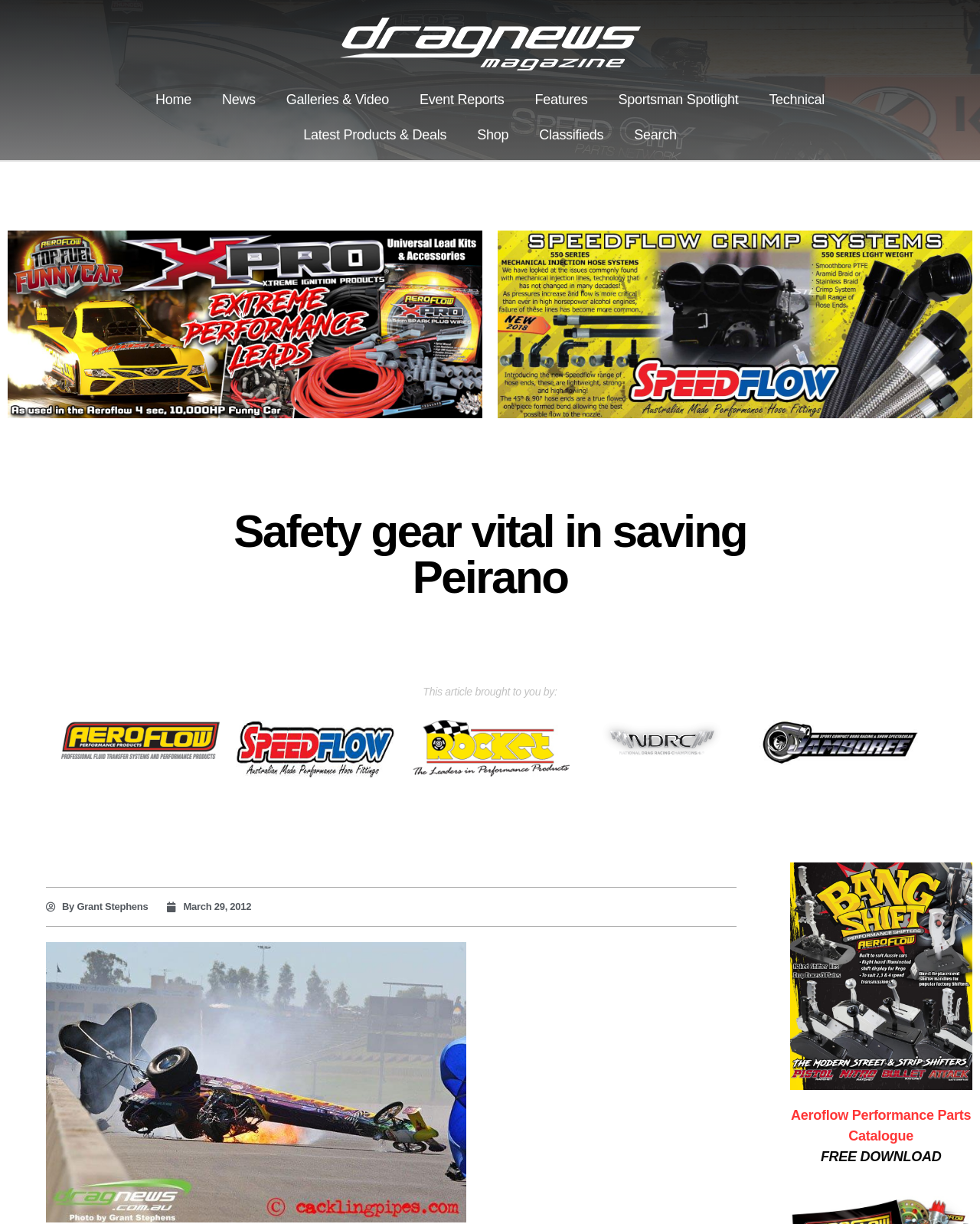Locate the UI element described by News and provide its bounding box coordinates. Use the format (top-left x, top-left y, bottom-right x, bottom-right y) with all values as floating point numbers between 0 and 1.

[0.211, 0.067, 0.276, 0.096]